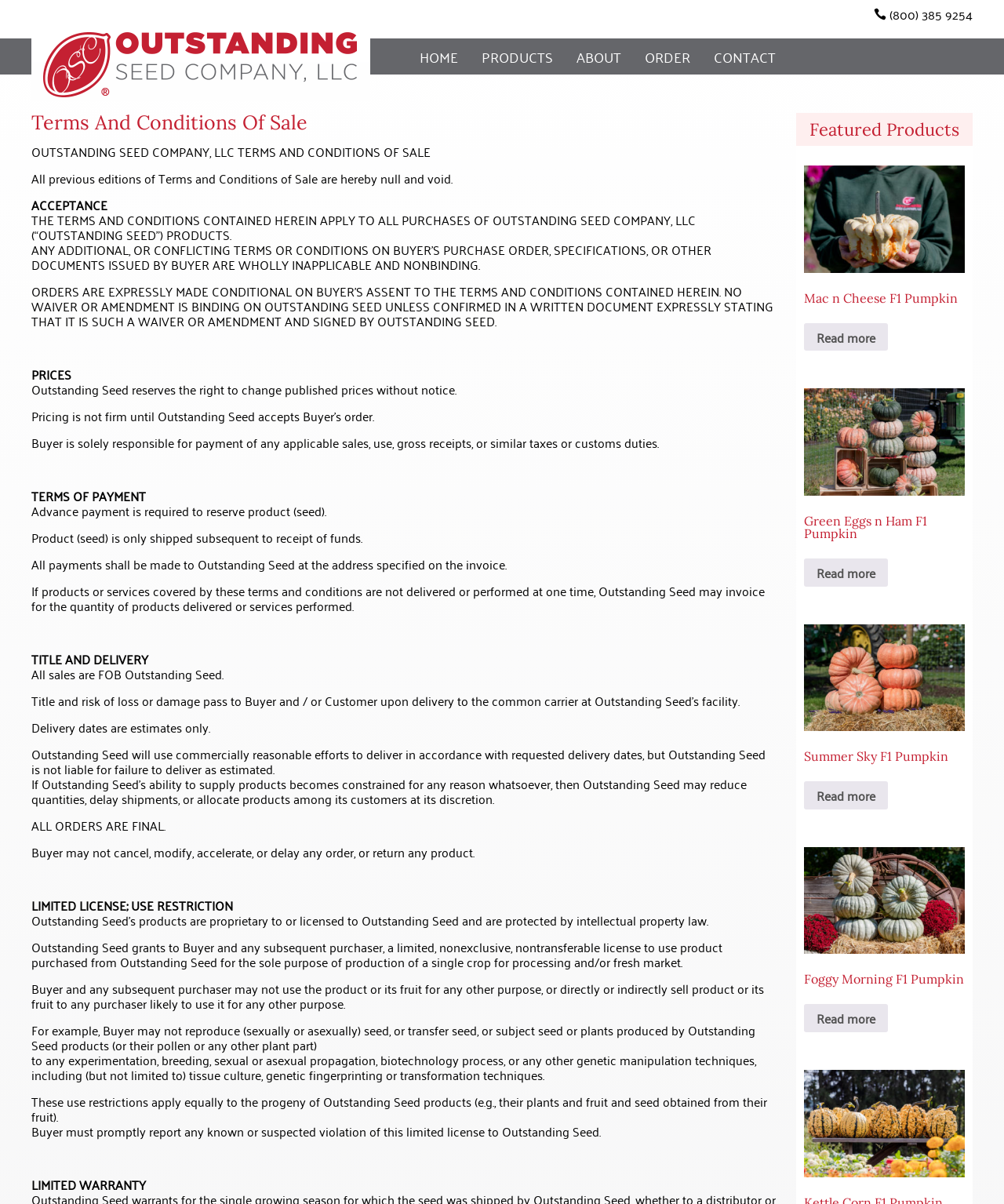Pinpoint the bounding box coordinates of the element that must be clicked to accomplish the following instruction: "View Terms And Conditions Of Sale". The coordinates should be in the format of four float numbers between 0 and 1, i.e., [left, top, right, bottom].

[0.031, 0.094, 0.773, 0.11]